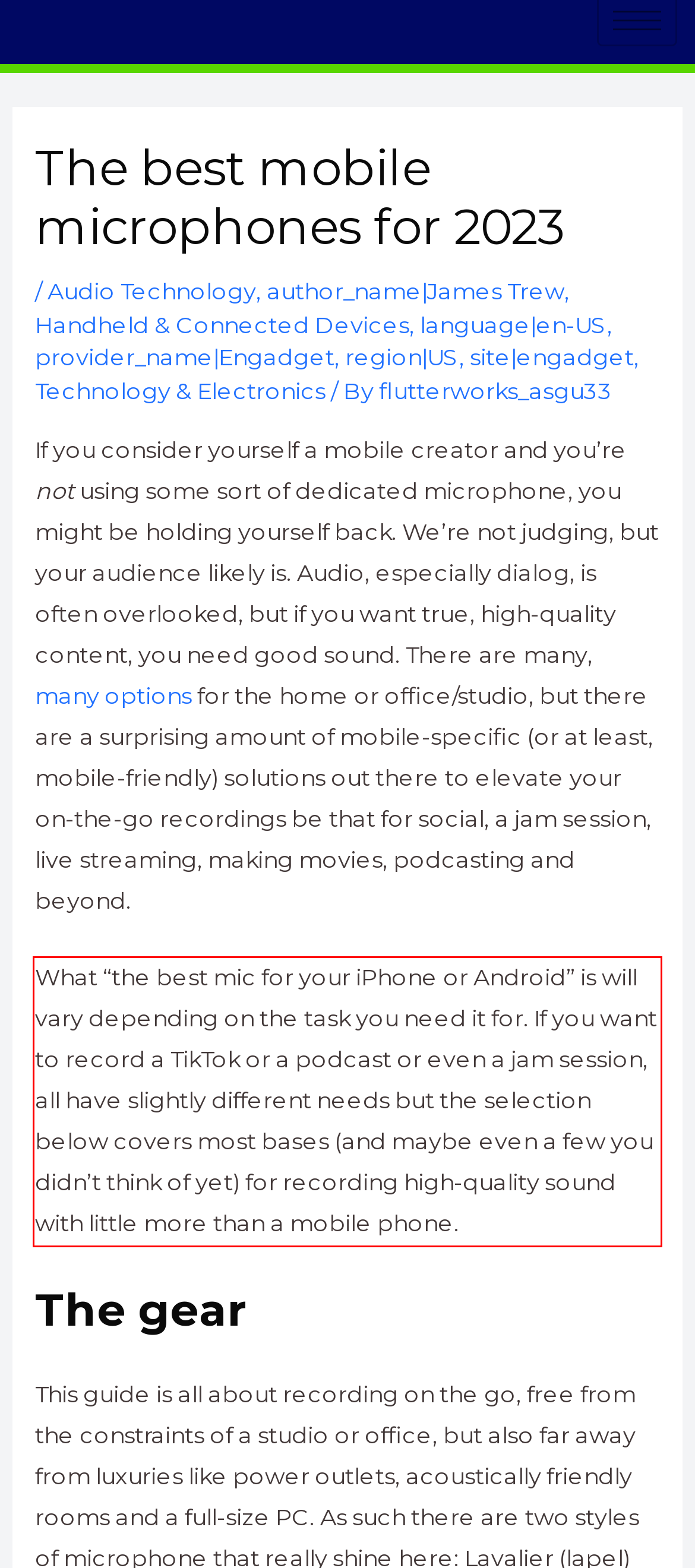Using the provided screenshot of a webpage, recognize the text inside the red rectangle bounding box by performing OCR.

What “the best mic for your iPhone or Android” is will vary depending on the task you need it for. If you want to record a TikTok or a podcast or even a jam session, all have slightly different needs but the selection below covers most bases (and maybe even a few you didn’t think of yet) for recording high-quality sound with little more than a mobile phone.